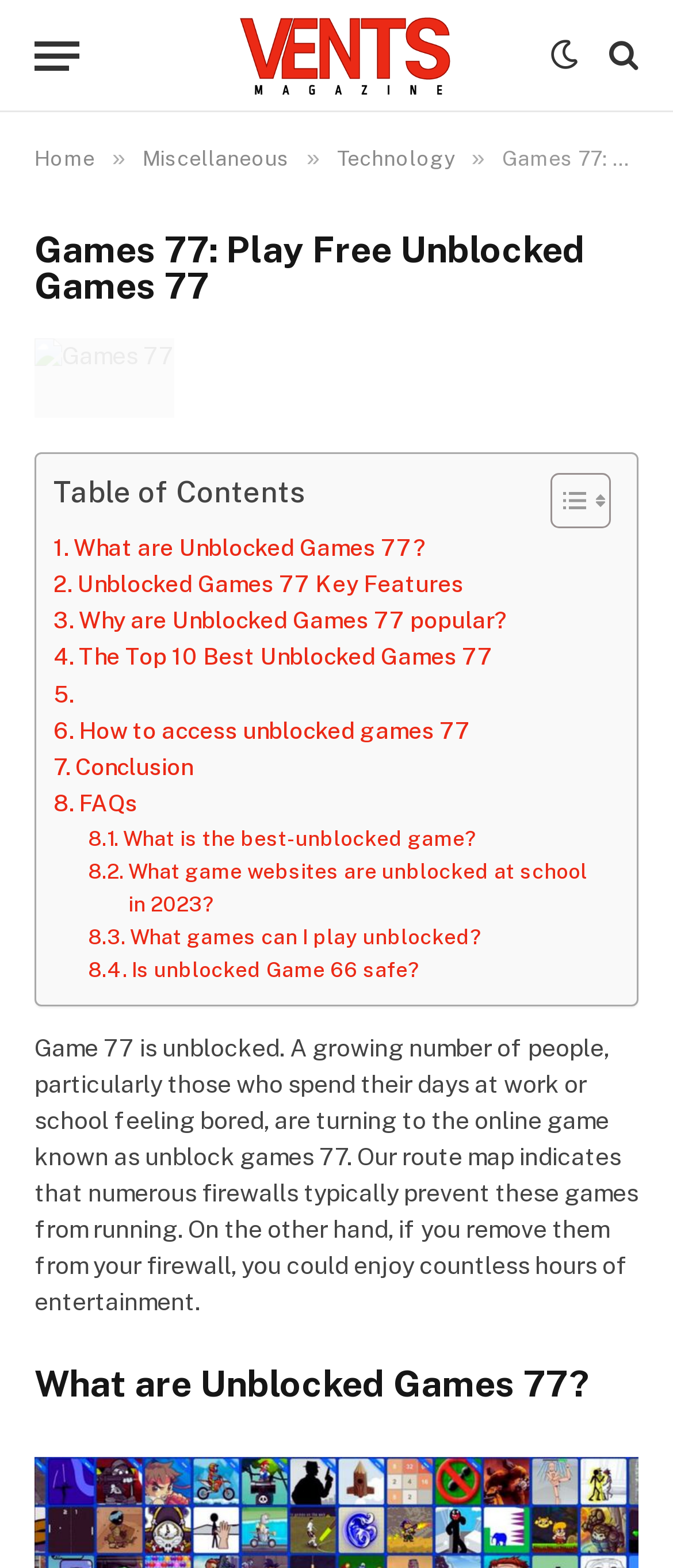Please identify the bounding box coordinates for the region that you need to click to follow this instruction: "Visit the 'Home' page".

[0.051, 0.094, 0.141, 0.109]